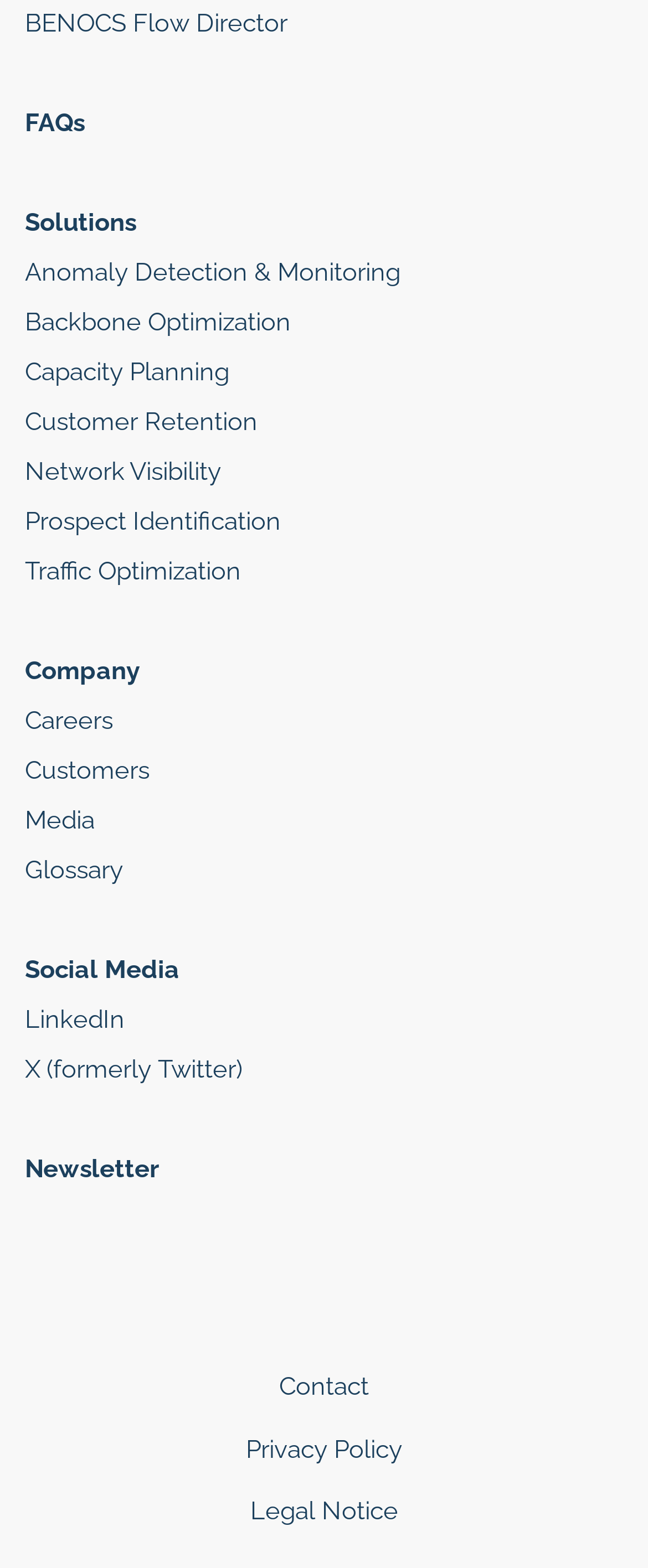Determine the coordinates of the bounding box that should be clicked to complete the instruction: "Explore Anomaly Detection & Monitoring". The coordinates should be represented by four float numbers between 0 and 1: [left, top, right, bottom].

[0.0, 0.158, 0.656, 0.19]